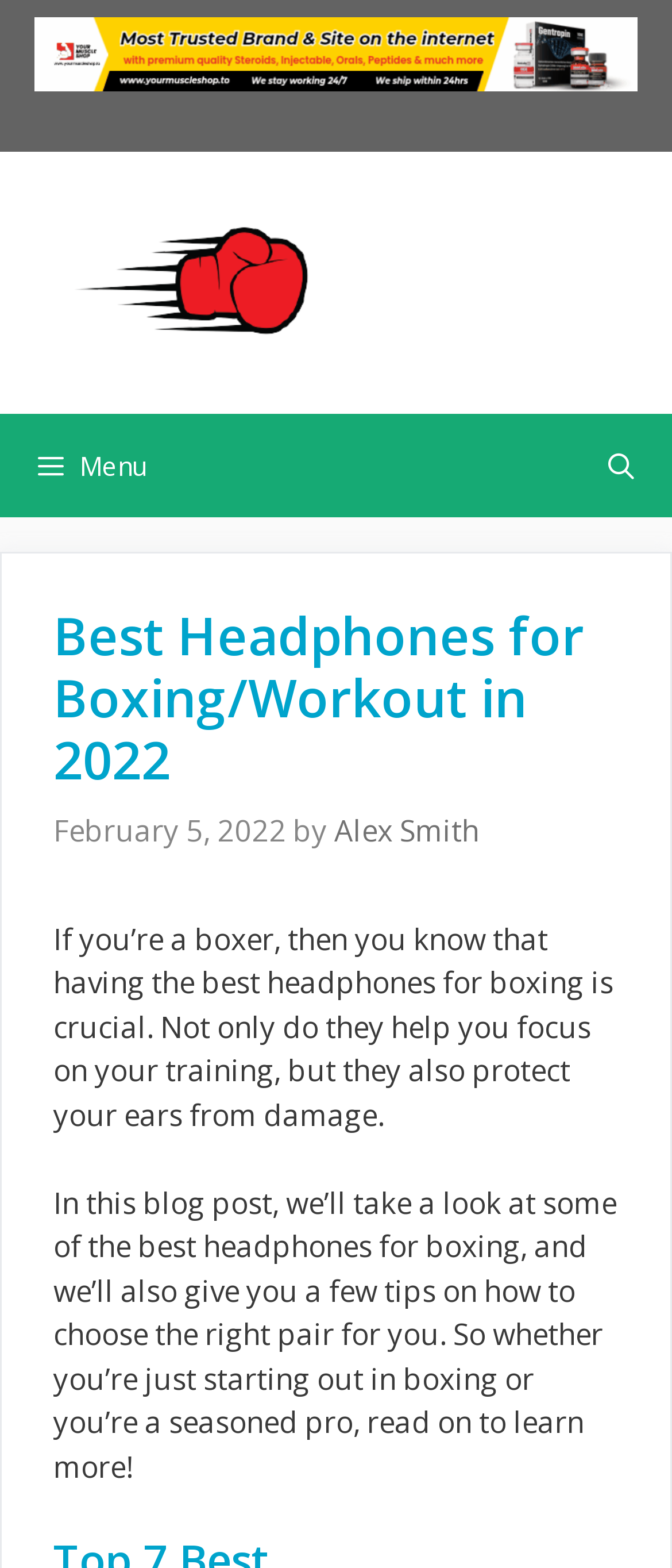Please identify the webpage's heading and generate its text content.

Best Headphones for Boxing/Workout in 2022